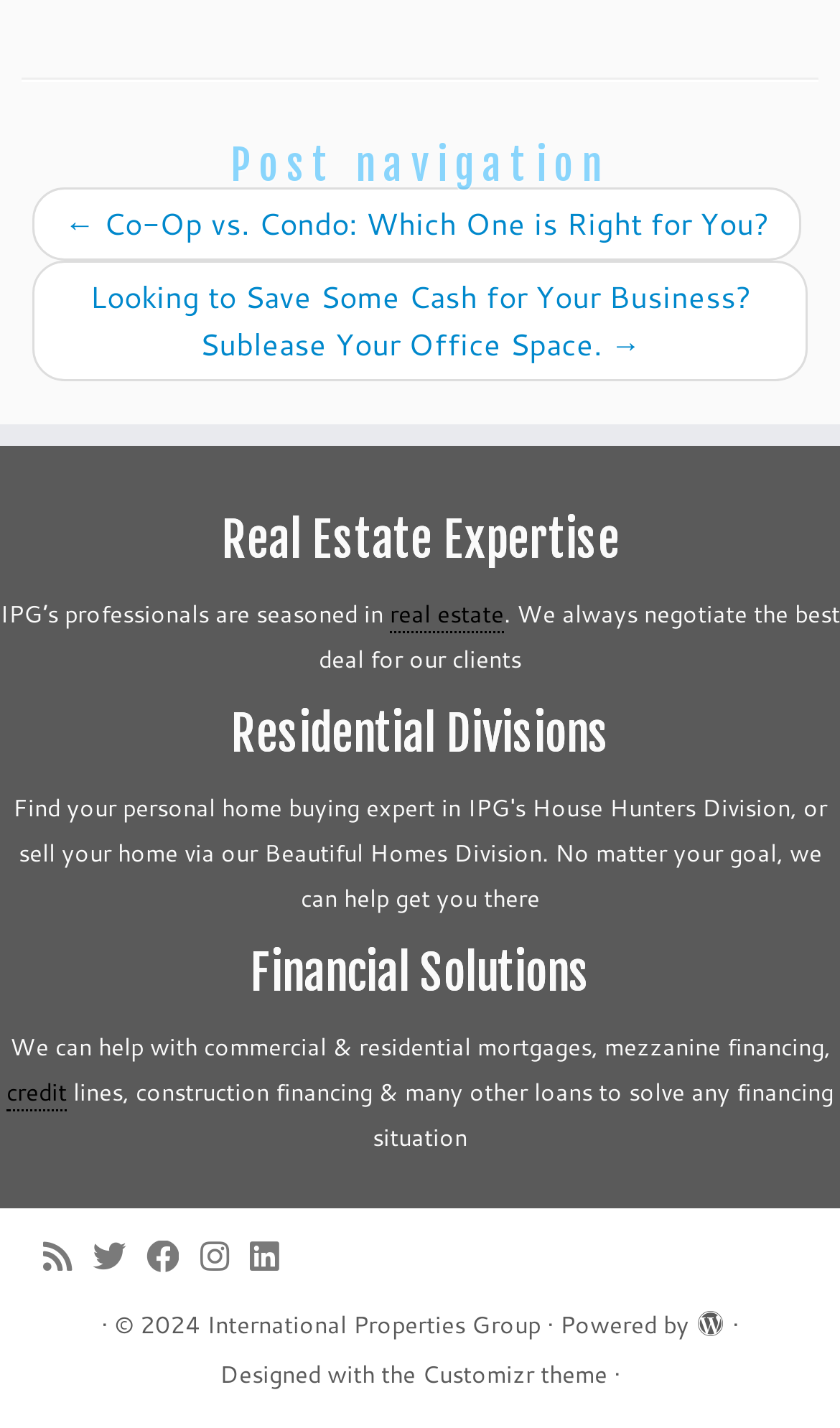What is the expertise of the company's professionals?
Kindly offer a detailed explanation using the data available in the image.

I found the expertise of the company's professionals by reading the text under the 'Real Estate Expertise' heading, which says 'IPG’s professionals are seasoned in real estate'.